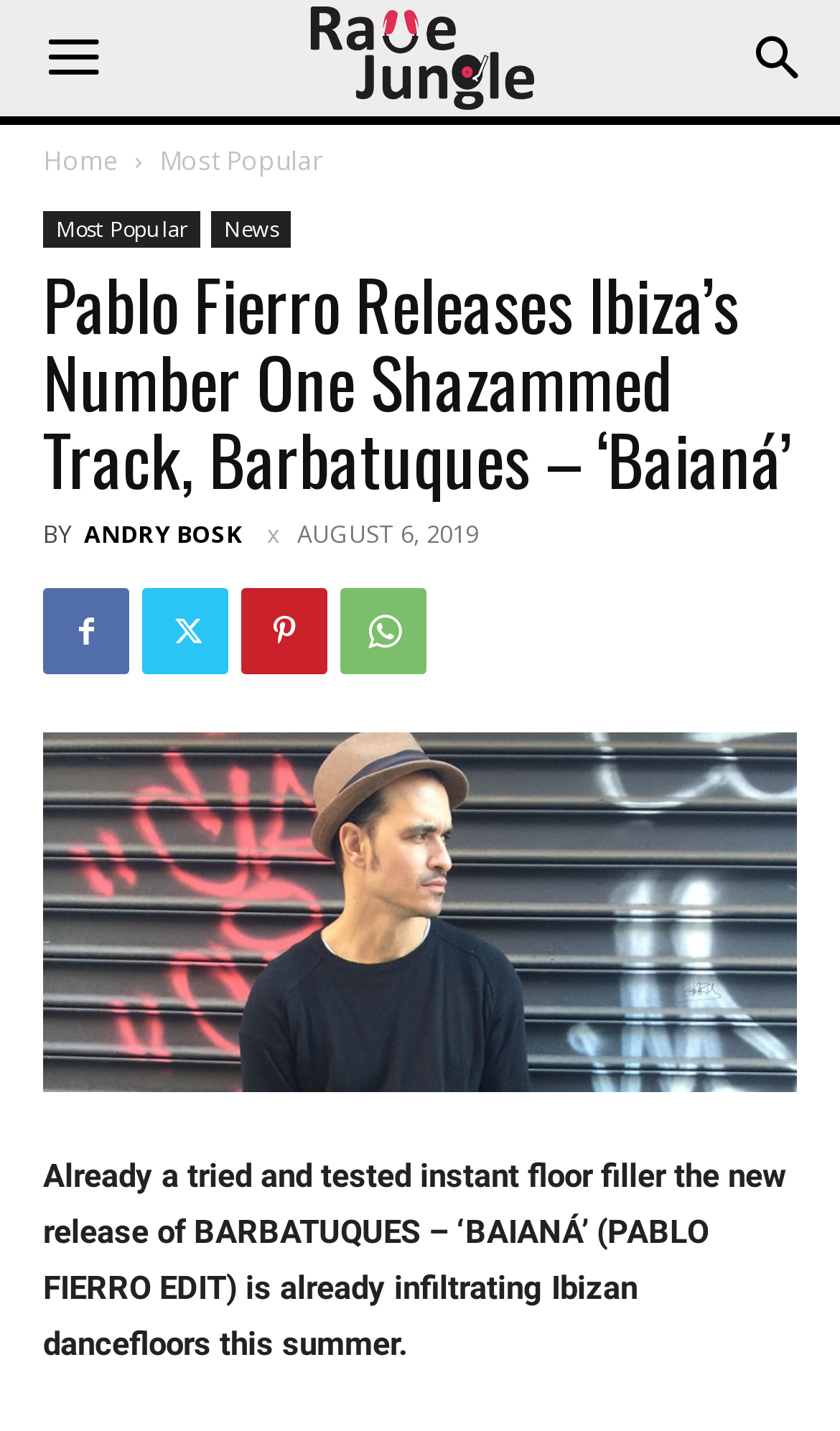Using the element description provided, determine the bounding box coordinates in the format (top-left x, top-left y, bottom-right x, bottom-right y). Ensure that all values are floating point numbers between 0 and 1. Element description: Most Popular

[0.051, 0.148, 0.238, 0.173]